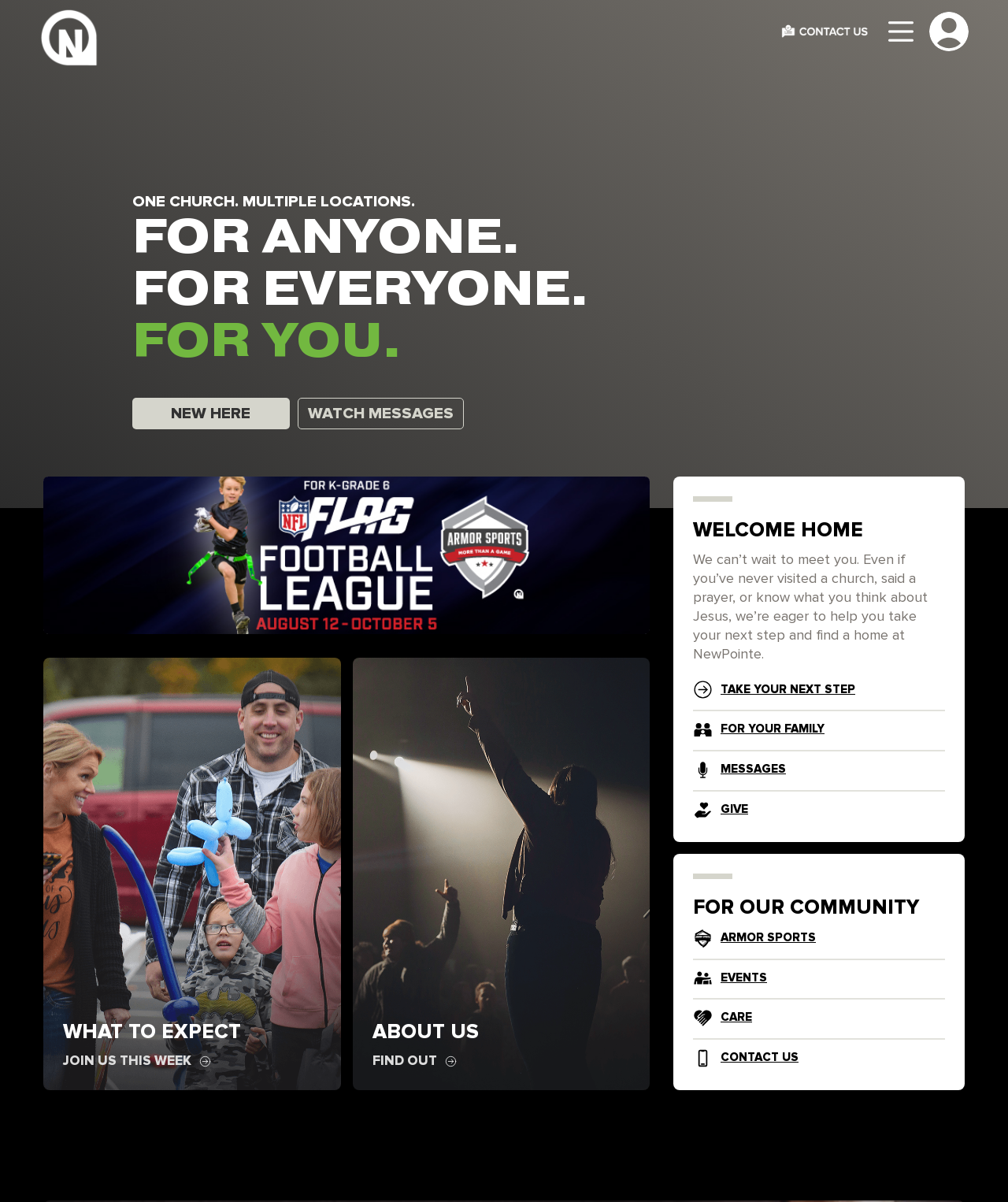Locate the bounding box of the UI element with the following description: "Mailing List".

None